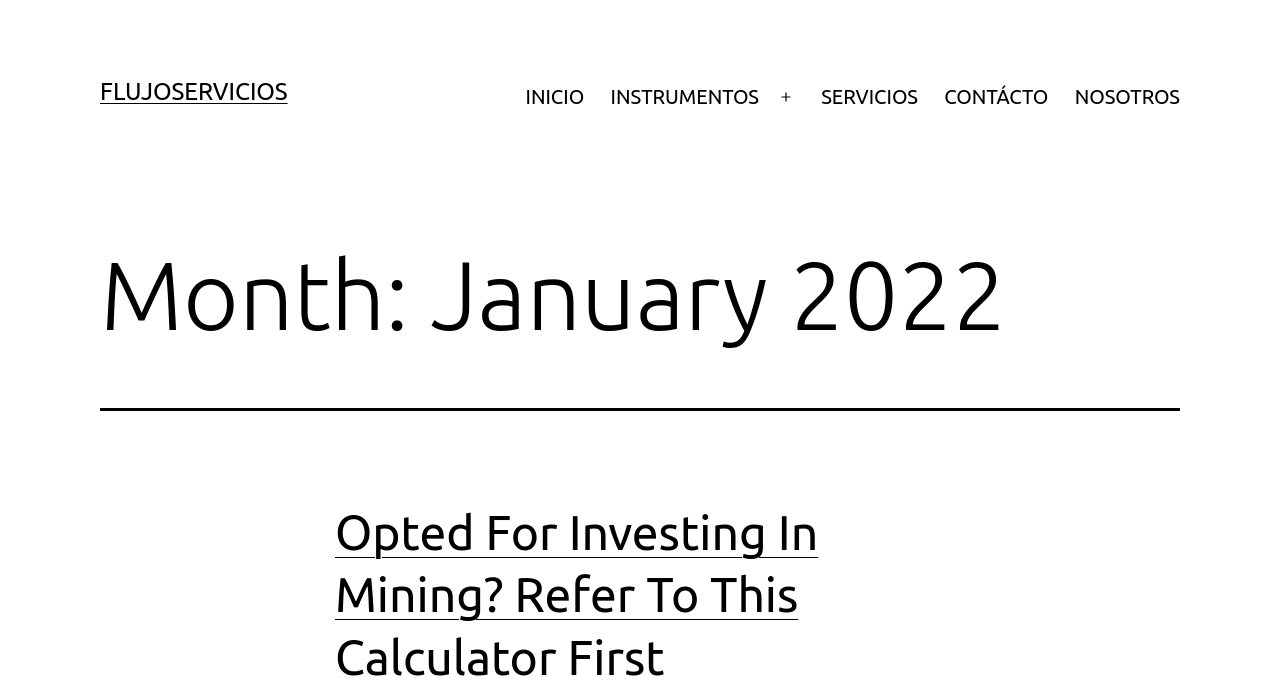Show the bounding box coordinates for the HTML element as described: "INSTRUMENTOS".

[0.467, 0.106, 0.603, 0.179]